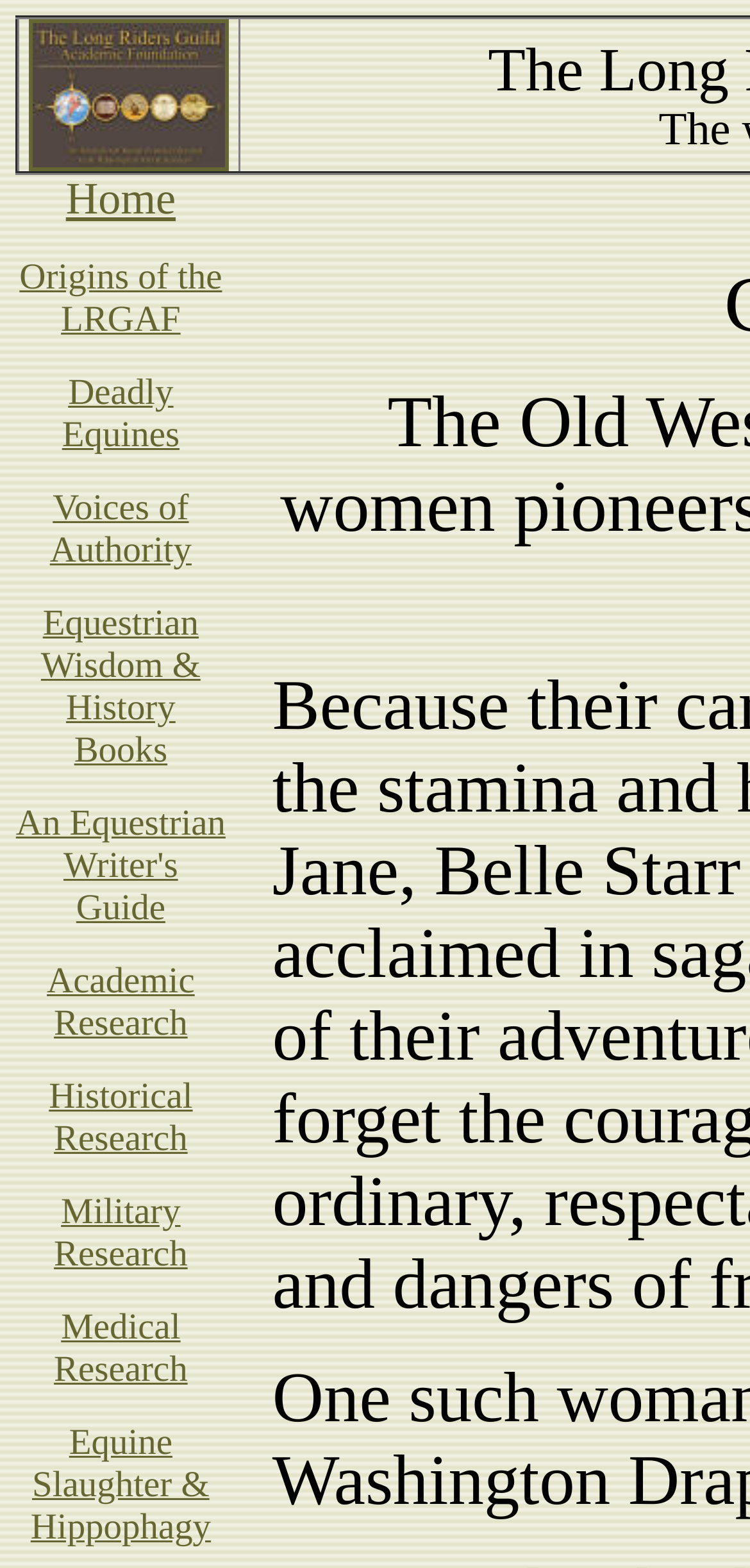Is there a link about horse breeds?
Based on the image, provide your answer in one word or phrase.

Yes